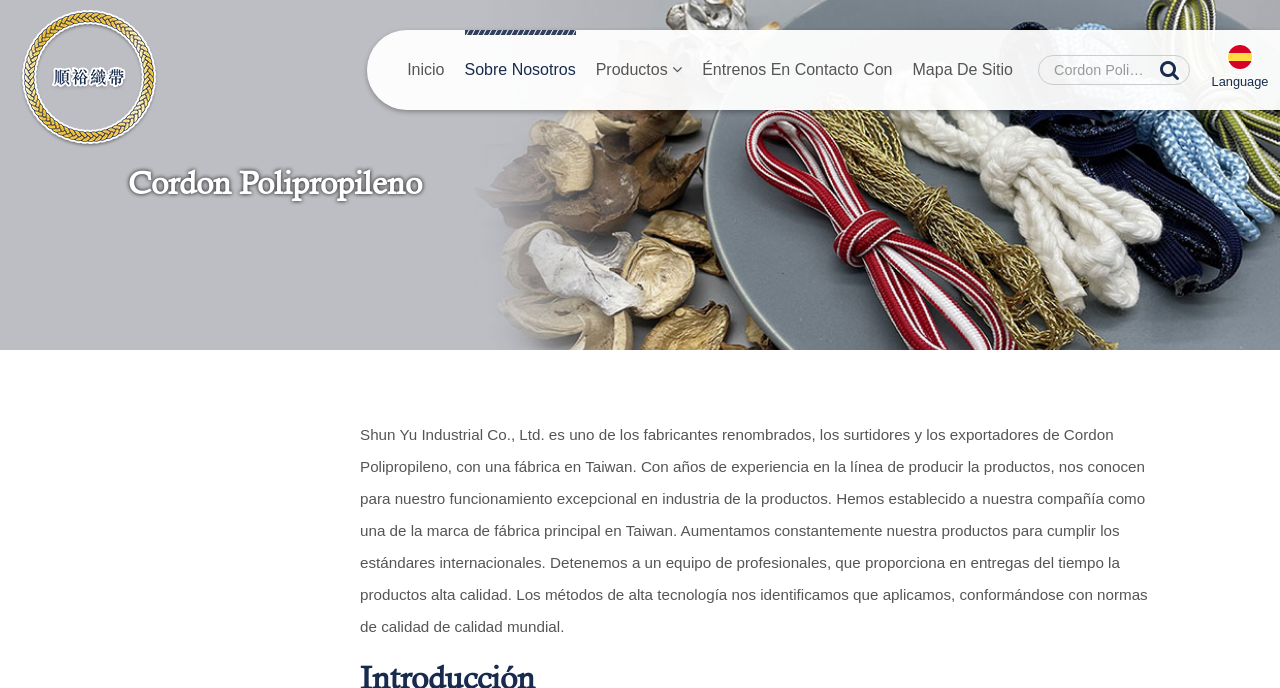How many product categories are listed? Look at the image and give a one-word or short phrase answer.

7